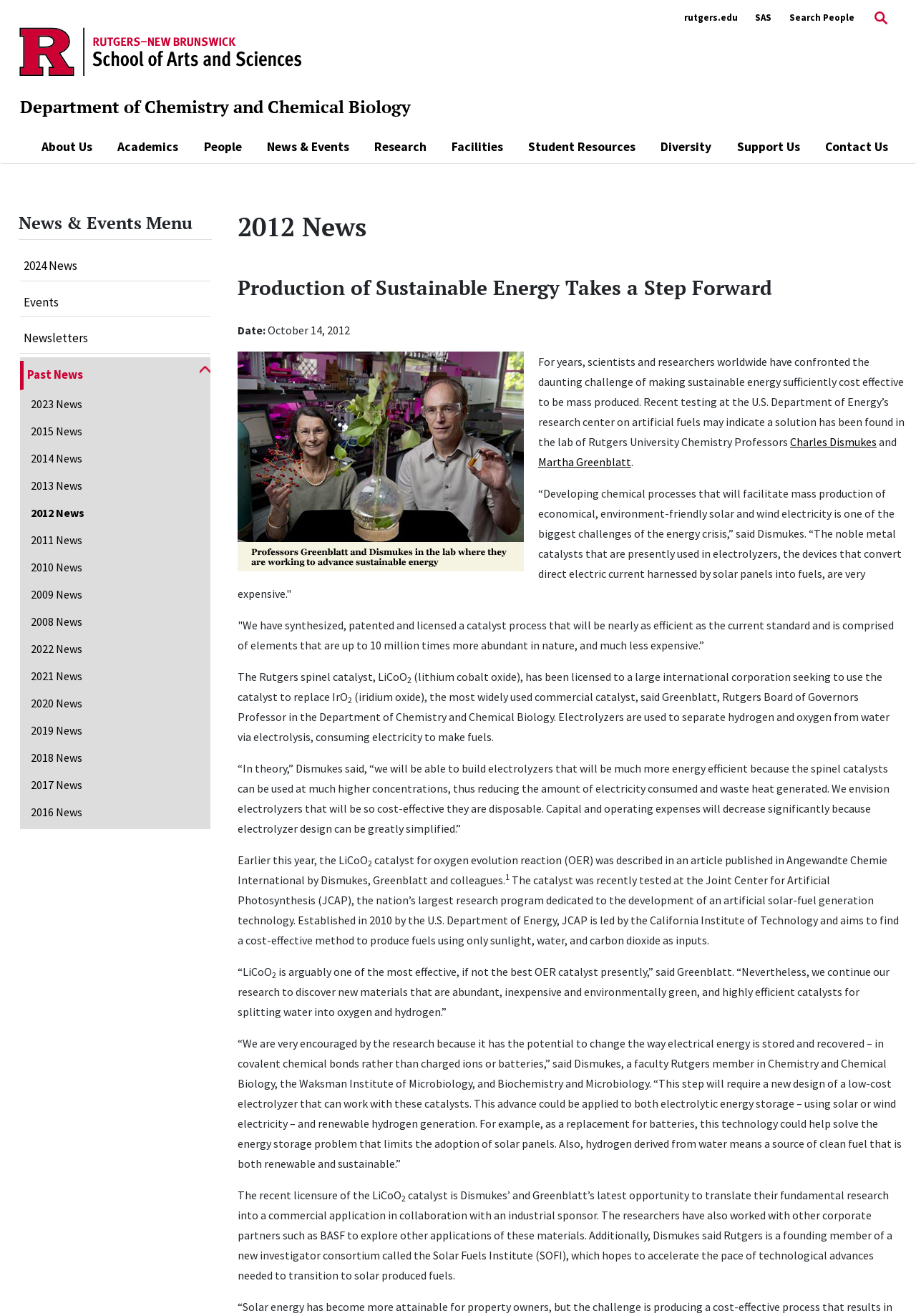Calculate the bounding box coordinates of the UI element given the description: "Academics".

[0.128, 0.104, 0.195, 0.119]